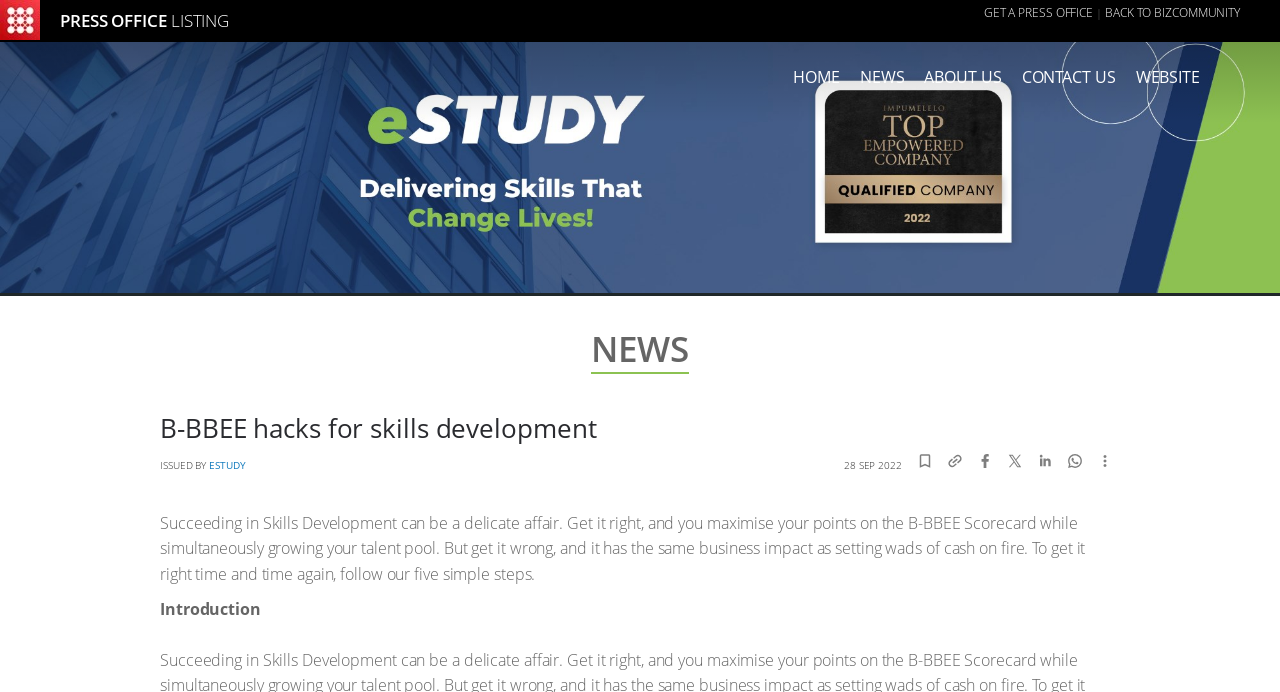What is the purpose of the 'GET A PRESS OFFICE' link?
We need a detailed and exhaustive answer to the question. Please elaborate.

The 'GET A PRESS OFFICE' link is located in the top-right corner of the webpage, inside a table cell with a bounding box of [0.769, 0.0, 0.854, 0.037]. Its purpose is to allow users to get a press office, although the exact details of this process are not specified on the current webpage.